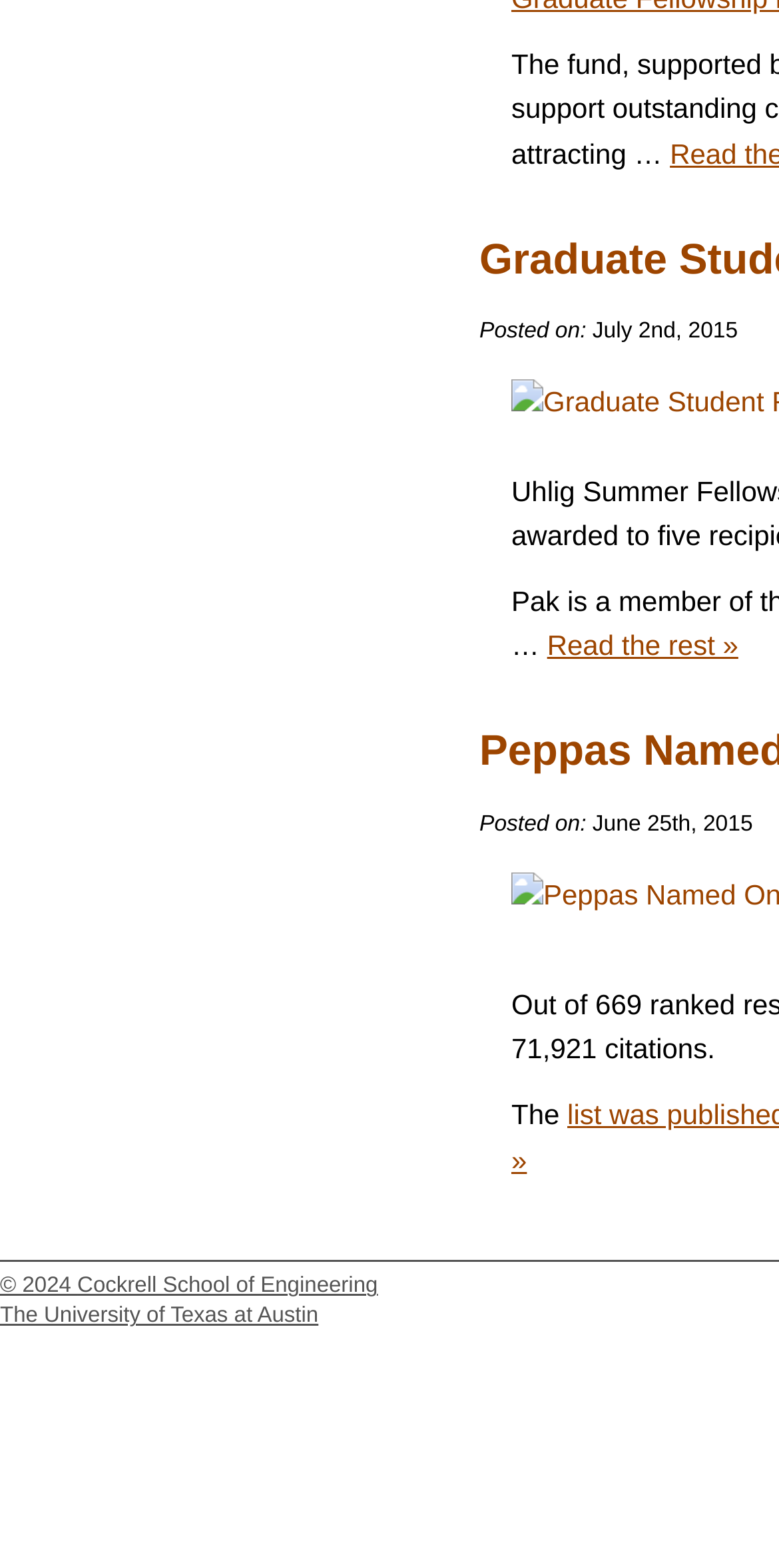Please give a succinct answer using a single word or phrase:
What is the date of the latest post?

July 2nd, 2015